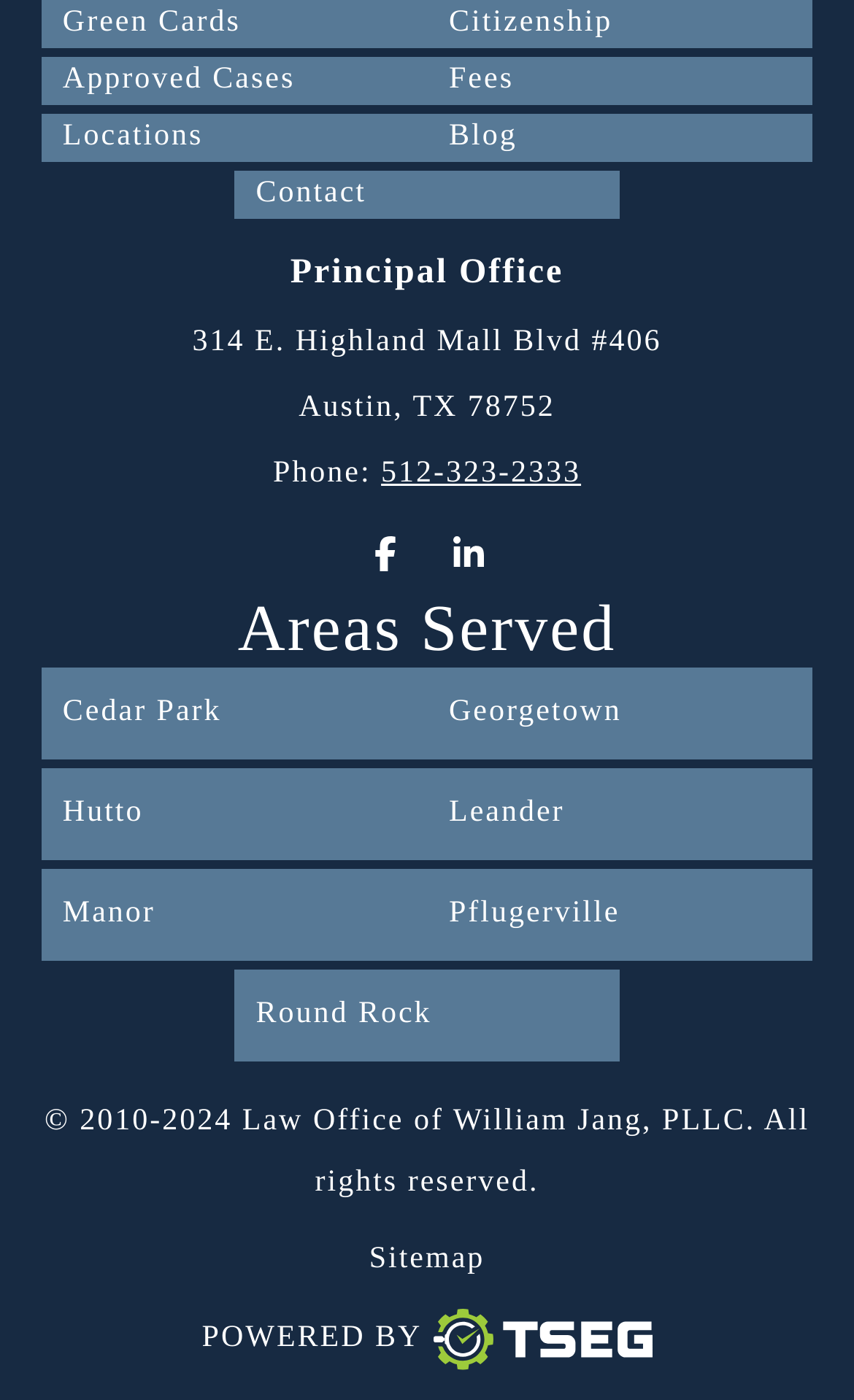Given the element description, predict the bounding box coordinates in the format (top-left x, top-left y, bottom-right x, bottom-right y), using floating point numbers between 0 and 1: Round Rock

[0.274, 0.692, 0.726, 0.759]